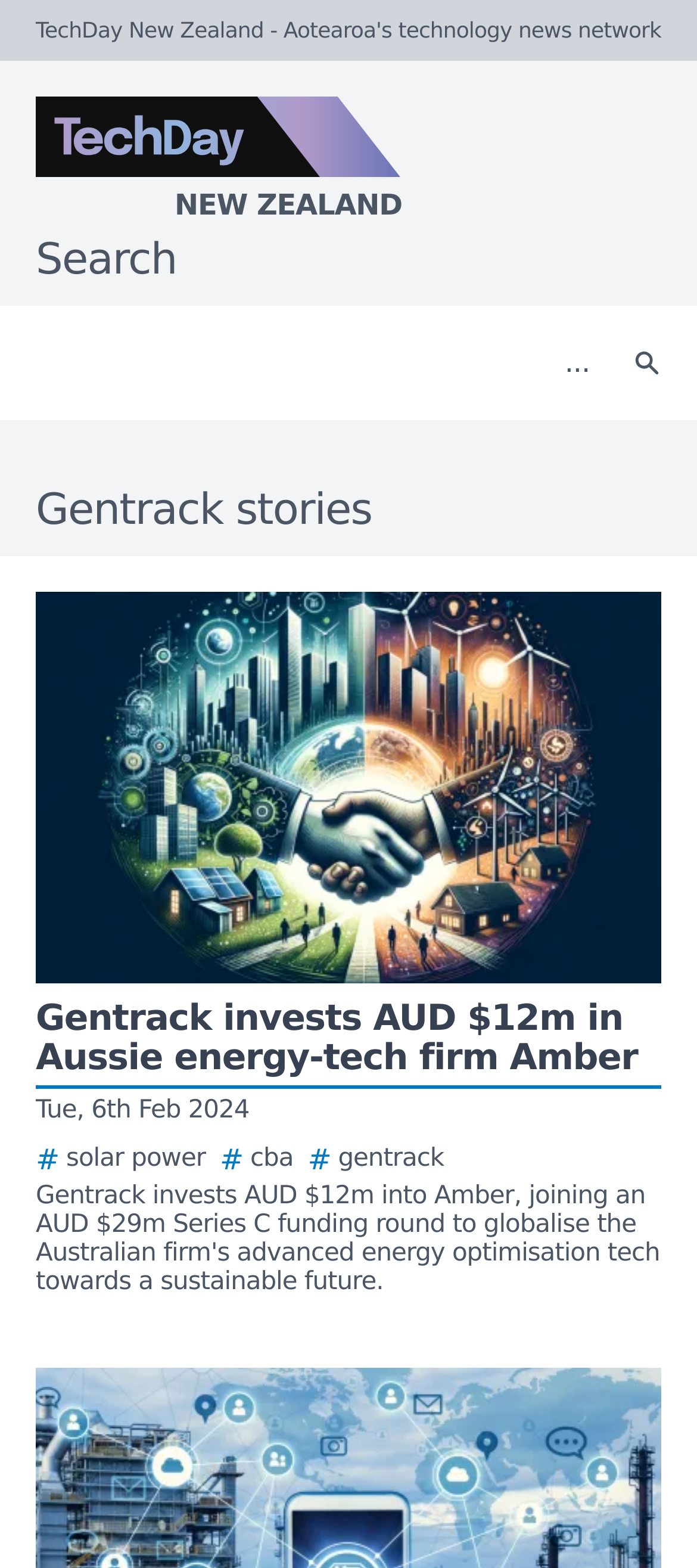Please answer the following question using a single word or phrase: 
How many search fields are there?

1